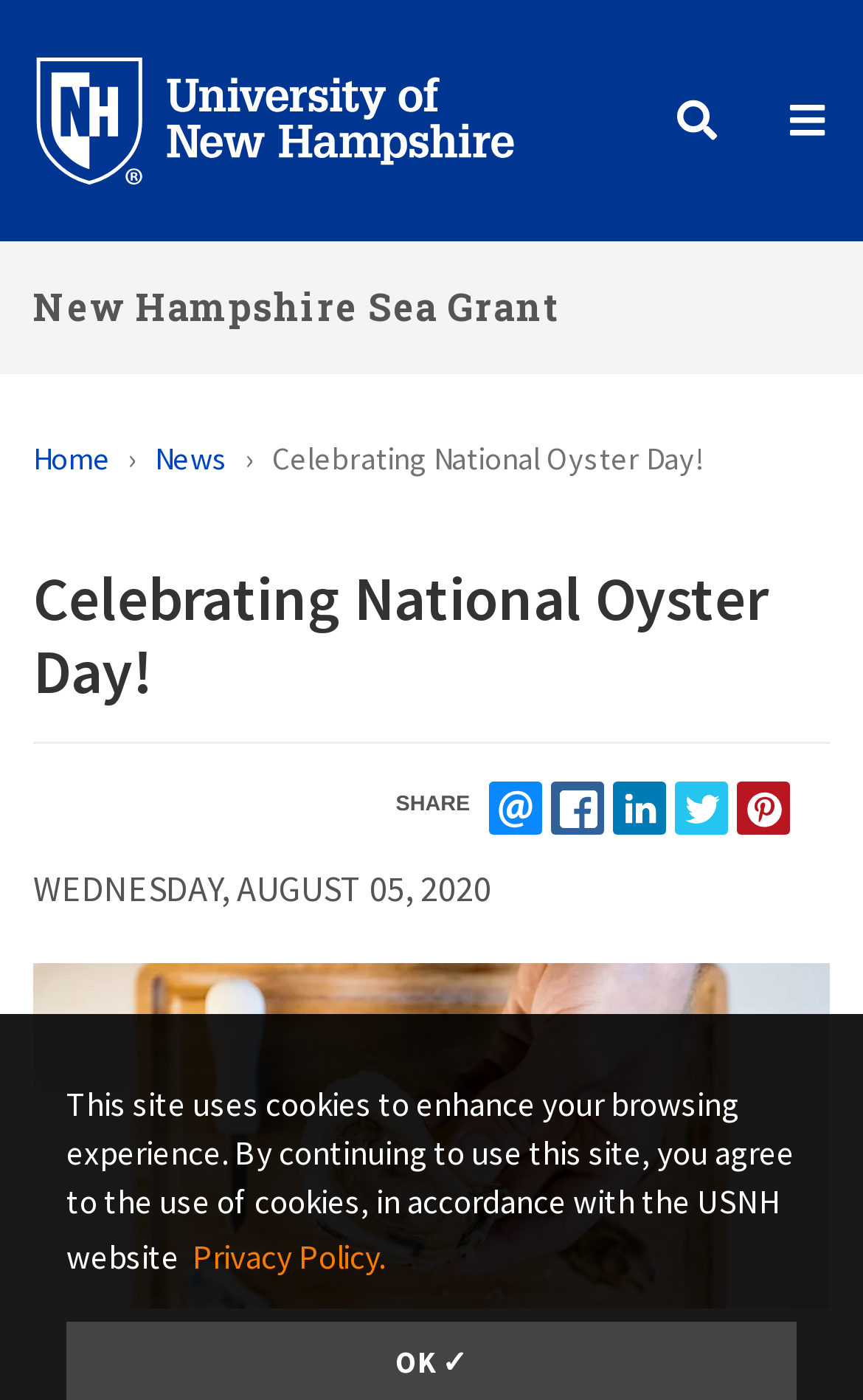Reply to the question below using a single word or brief phrase:
How many social media links are available on the webpage?

5